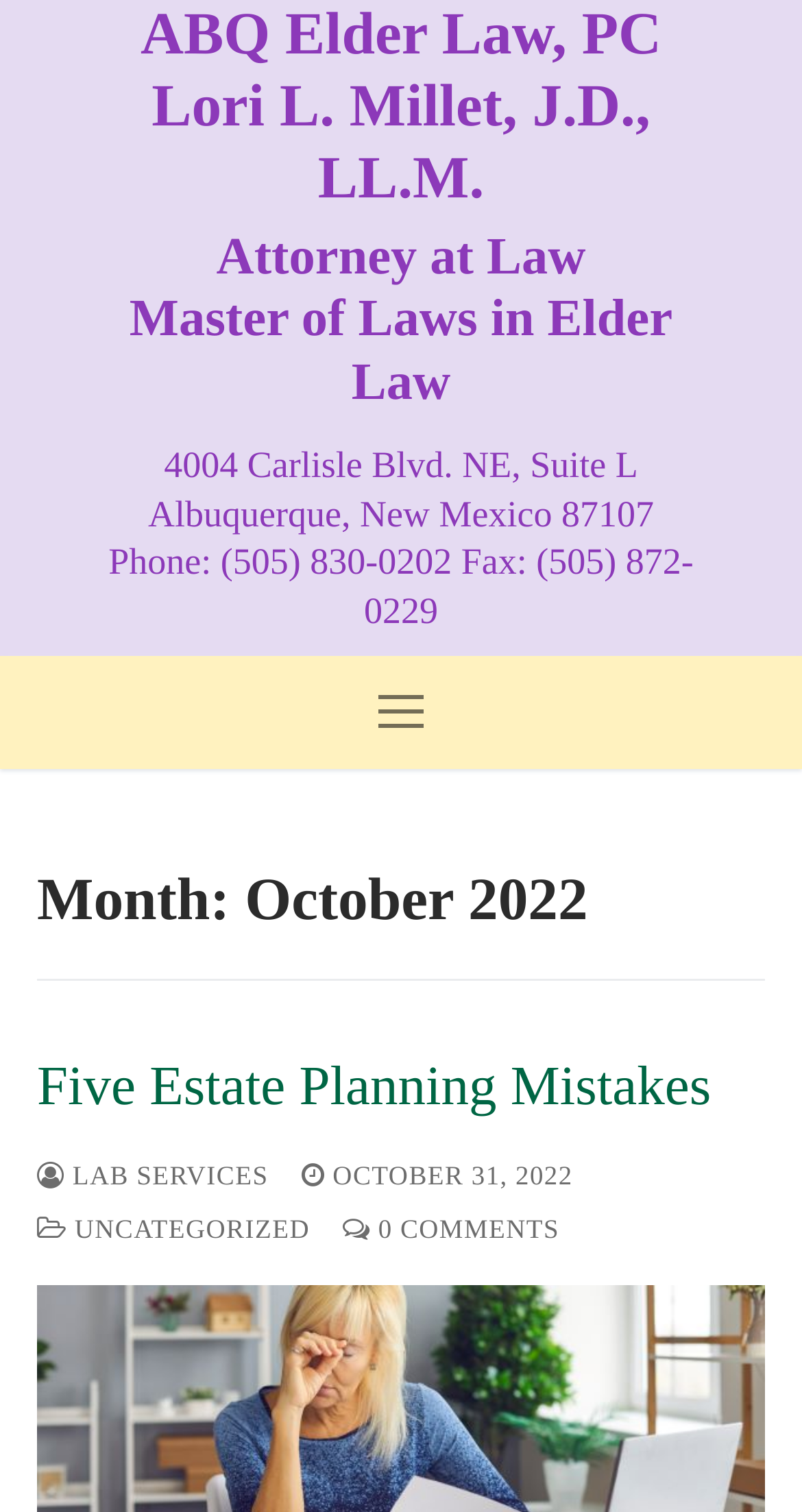How many links are there in the header section?
Provide a fully detailed and comprehensive answer to the question.

In the header section, we can see five links: 'Five Estate Planning Mistakes', 'LAB SERVICES', 'OCTOBER 31, 2022', 'UNCATEGORIZED', and '0 COMMENTS'.